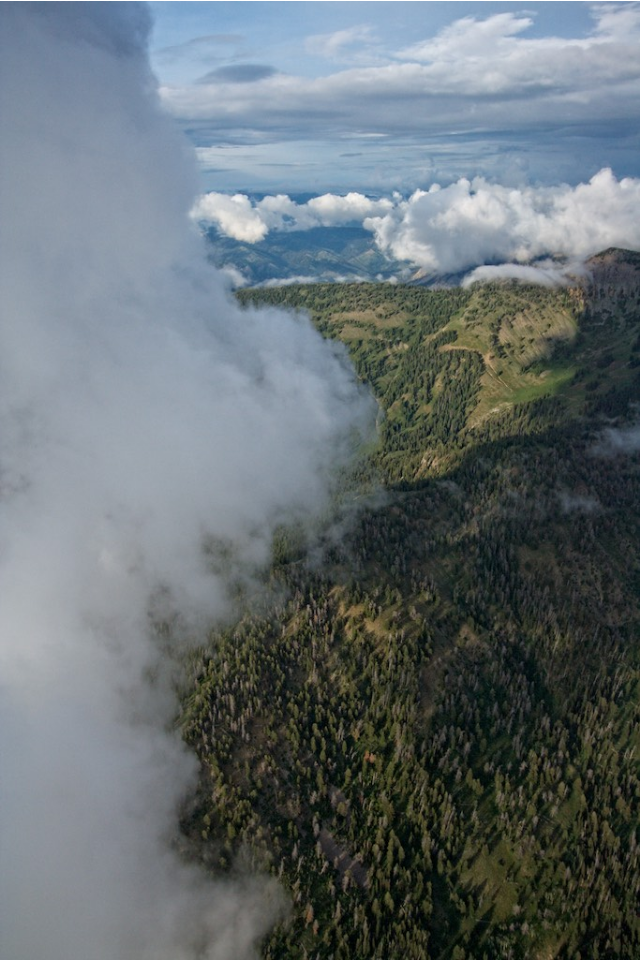What is the atmosphere of the mountainous region?
Can you give a detailed and elaborate answer to the question?

The tranquil blue sky peeks through the clouds, hinting at the serene atmosphere of this mountainous region. This phrase suggests that the atmosphere of the region is peaceful and calm.